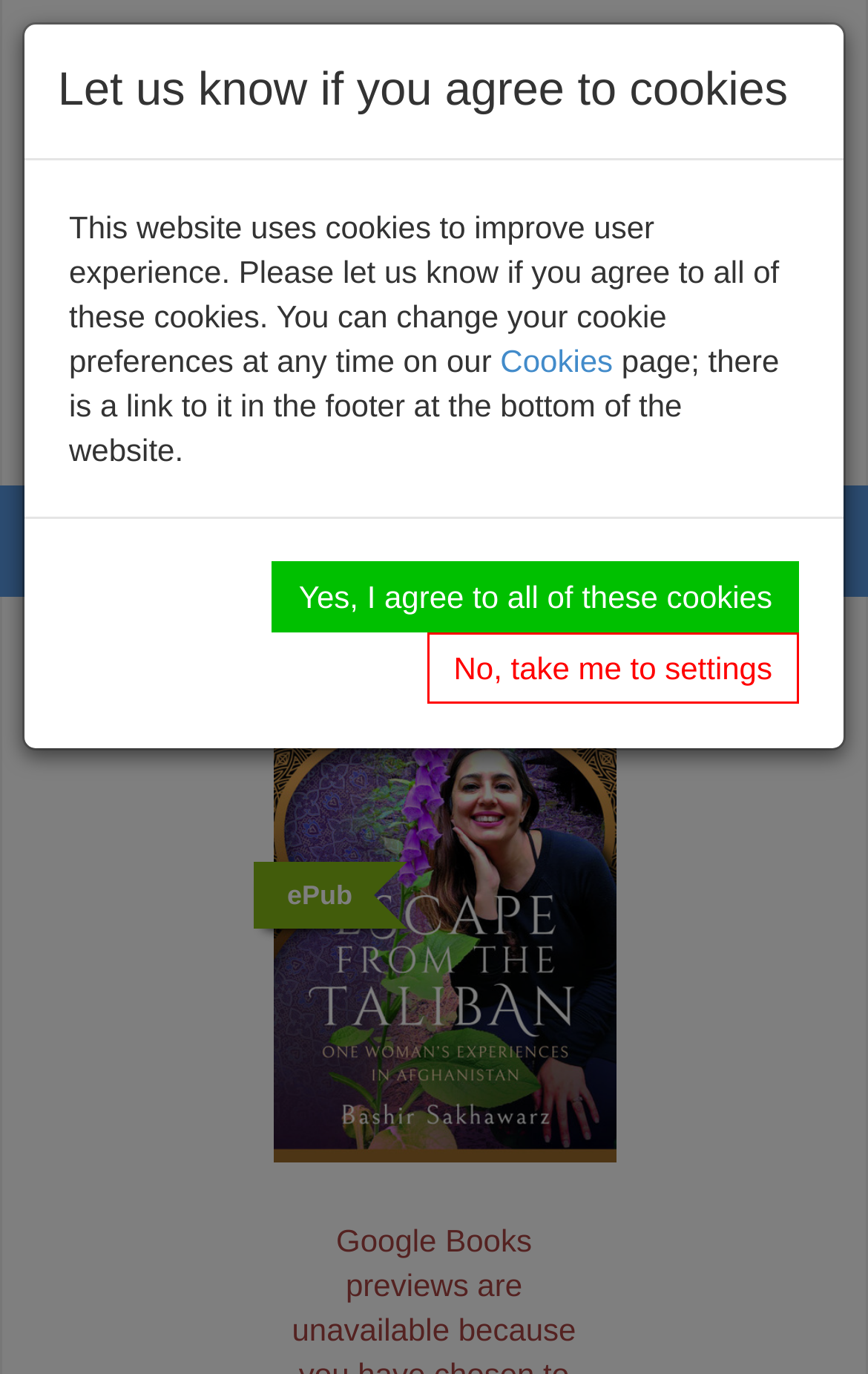Examine the screenshot and answer the question in as much detail as possible: What is the name of the book?

I found the answer by looking at the link element with the text 'Escape from the Taliban' which is likely to be the title of the book.